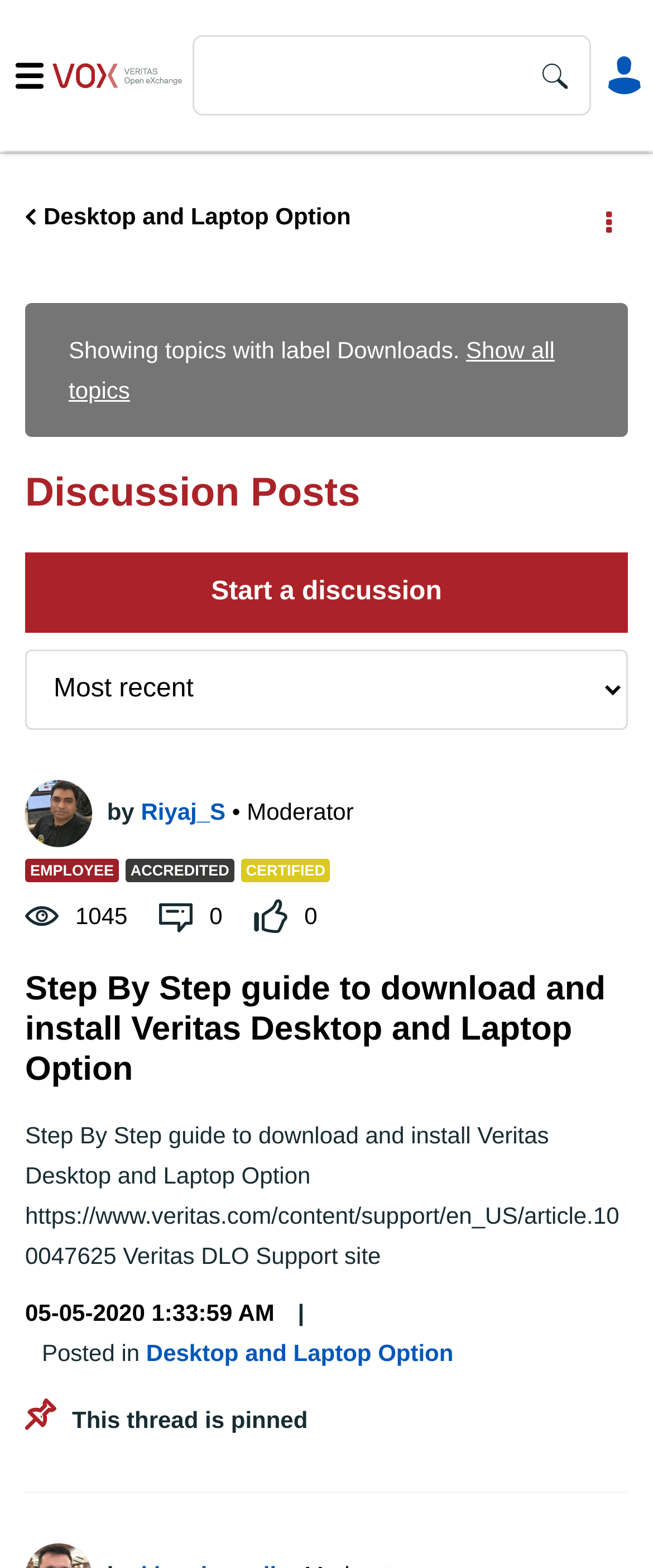Answer the question with a brief word or phrase:
What is the name of the discussion post?

Step By Step guide to download and install Veritas Desktop and Laptop Option